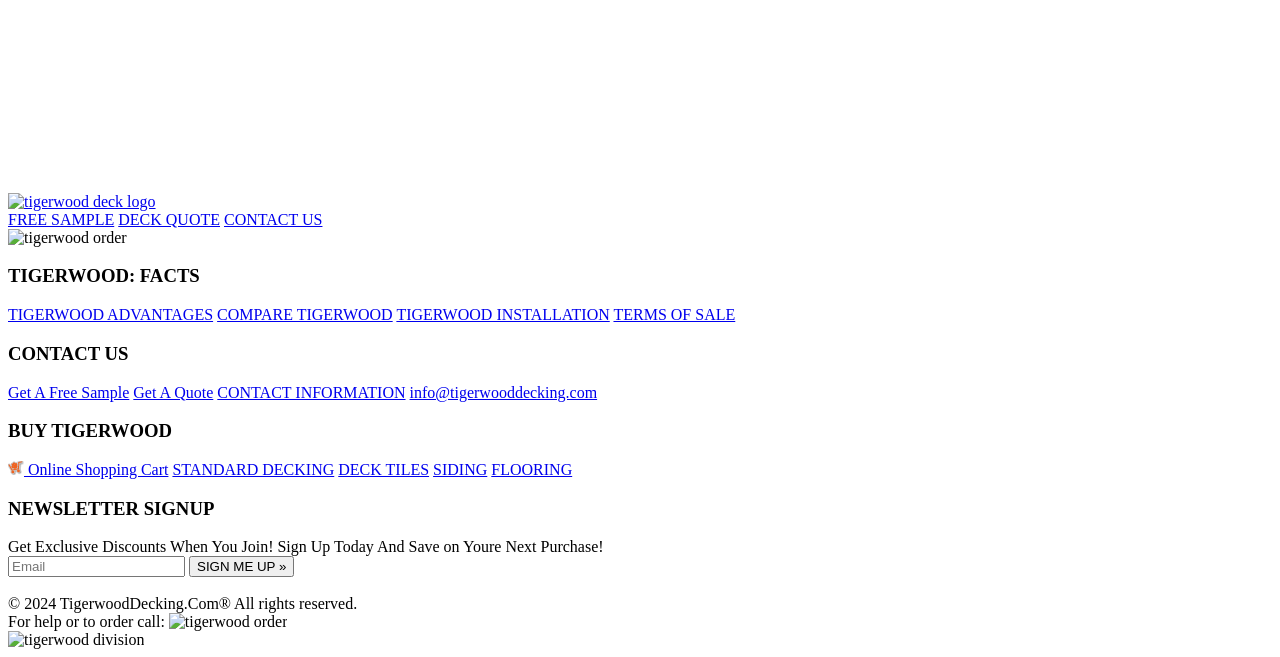Locate the bounding box of the UI element based on this description: "CONTACT INFORMATION". Provide four float numbers between 0 and 1 as [left, top, right, bottom].

[0.17, 0.584, 0.317, 0.61]